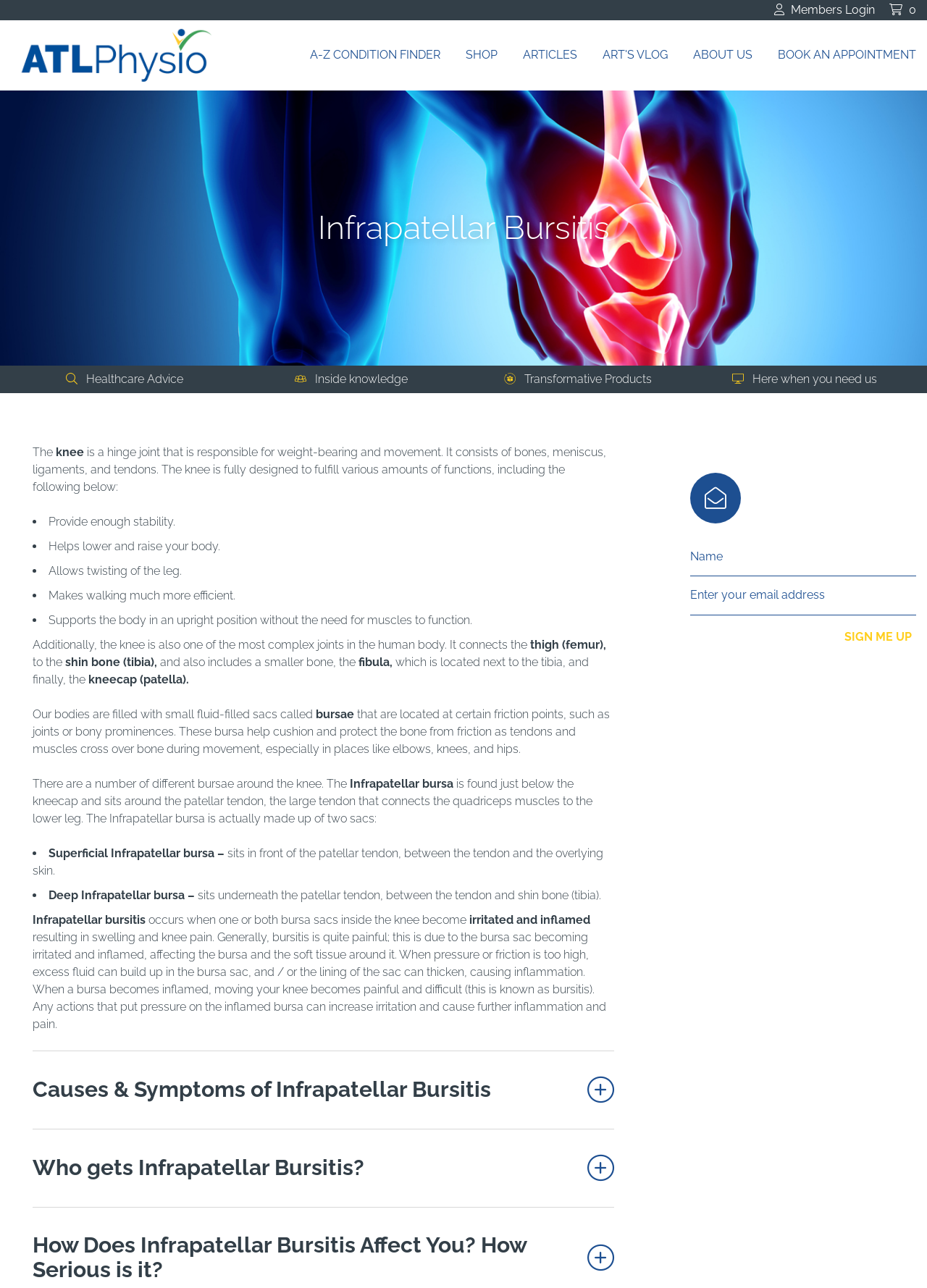Find the UI element described as: "Inside knowledge" and predict its bounding box coordinates. Ensure the coordinates are four float numbers between 0 and 1, [left, top, right, bottom].

[0.256, 0.289, 0.501, 0.3]